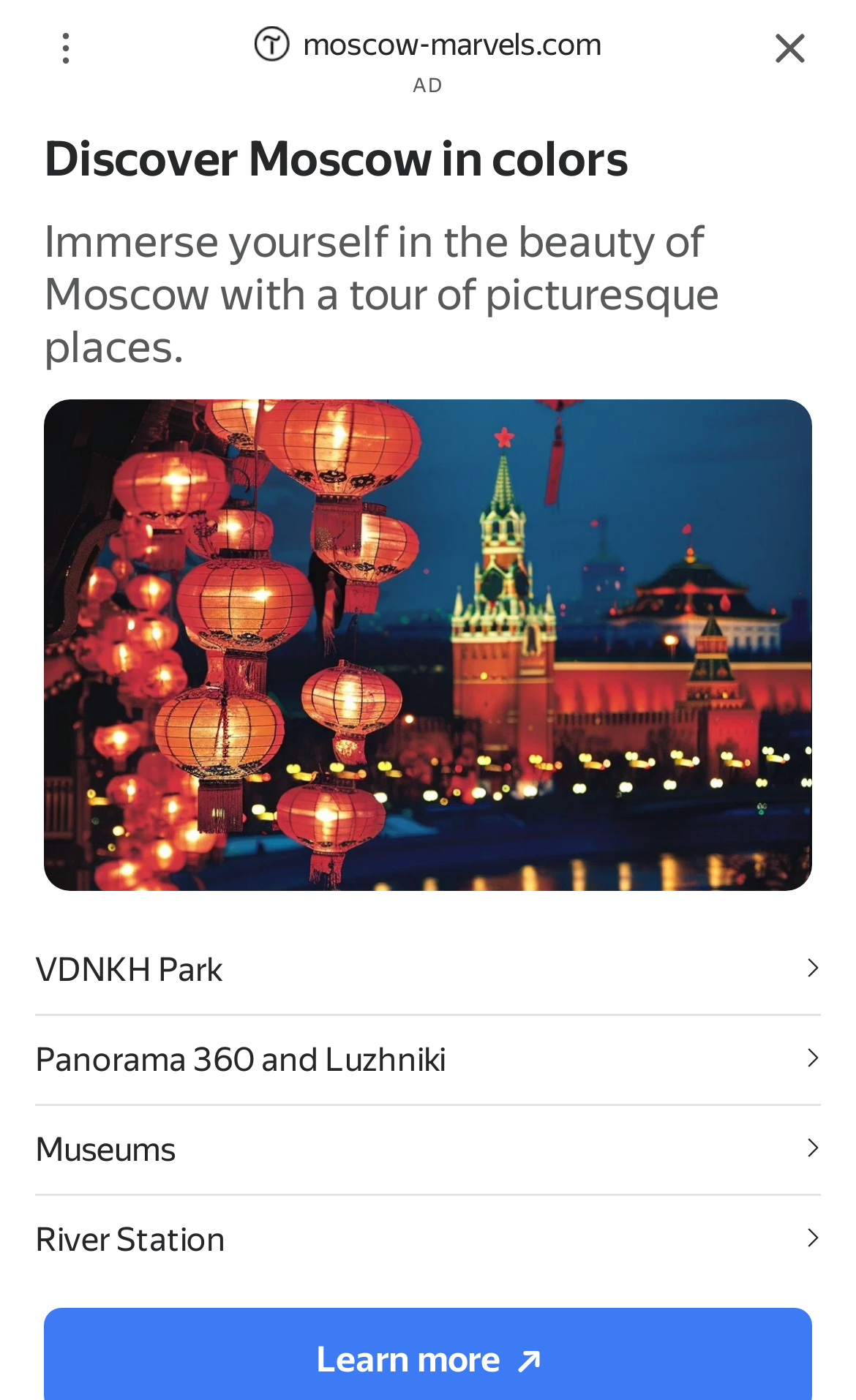Highlight the bounding box coordinates of the element that should be clicked to carry out the following instruction: "Click on the Detail Search link". The coordinates must be given as four float numbers ranging from 0 to 1, i.e., [left, top, right, bottom].

None